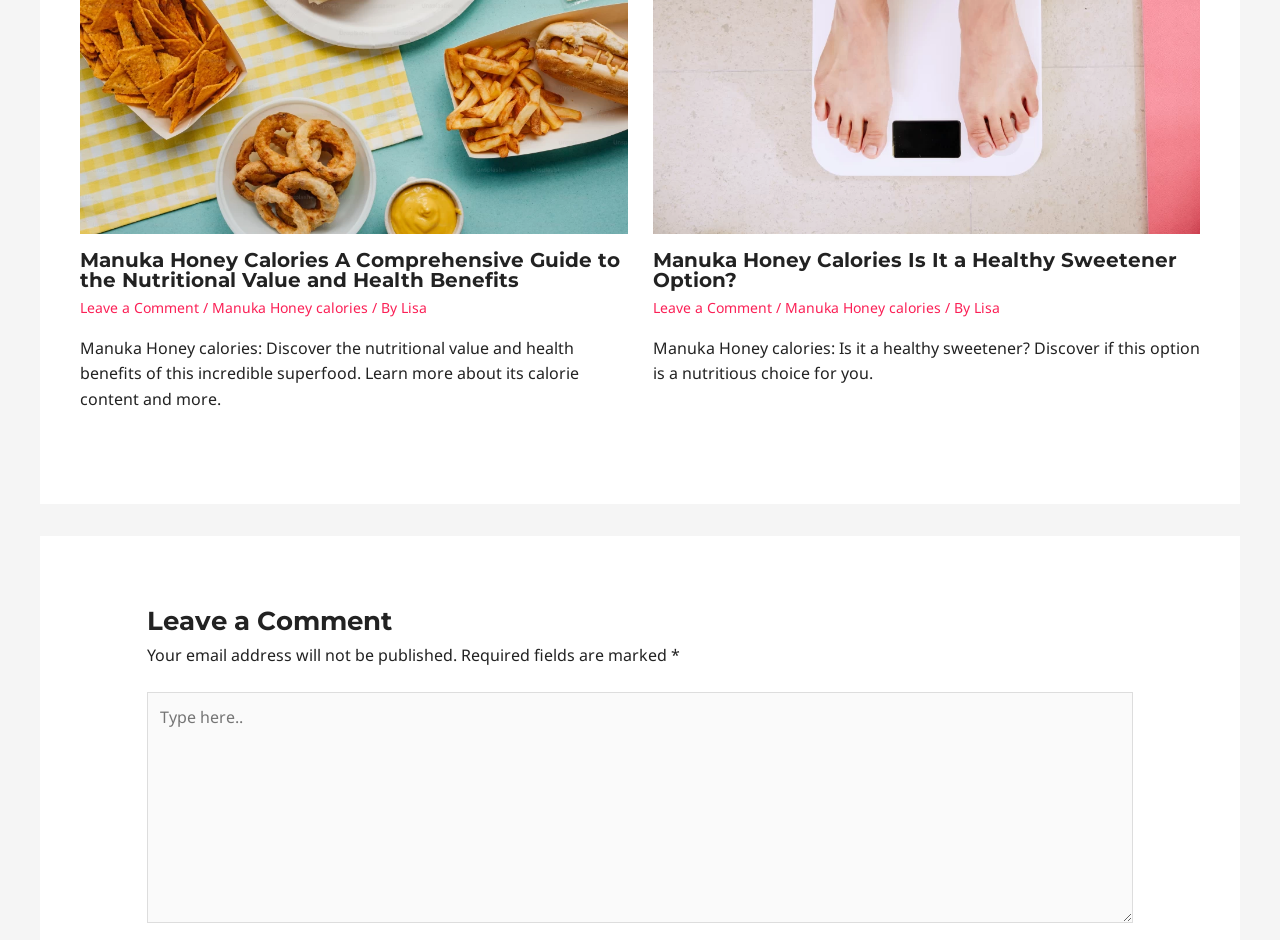What is the purpose of the text box at the bottom of the webpage? Observe the screenshot and provide a one-word or short phrase answer.

Leave a Comment